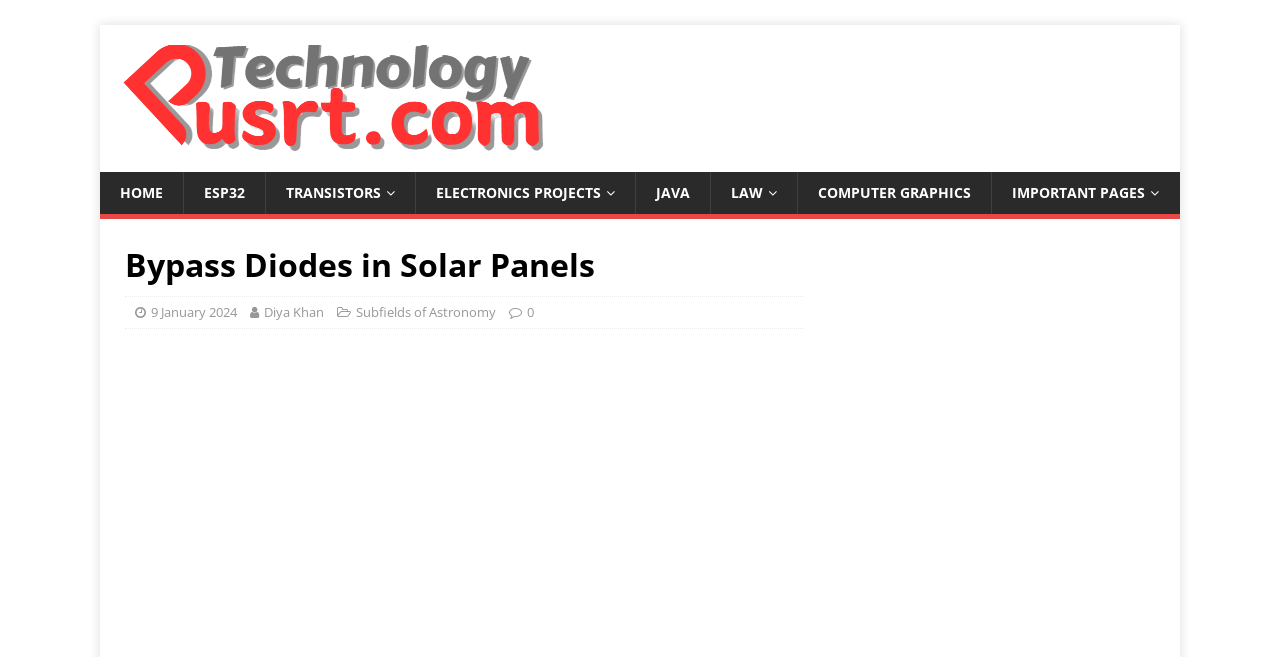Locate the bounding box coordinates of the area to click to fulfill this instruction: "read article title". The bounding box should be presented as four float numbers between 0 and 1, in the order [left, top, right, bottom].

[0.098, 0.372, 0.627, 0.435]